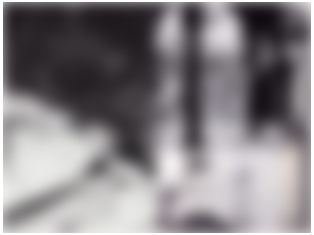Where is the artistic collection displayed?
Using the image as a reference, answer the question in detail.

According to the caption, the image is part of an artistic collection displayed in Melbourne, which establishes Lillian O'Neil's presence in contemporary art.